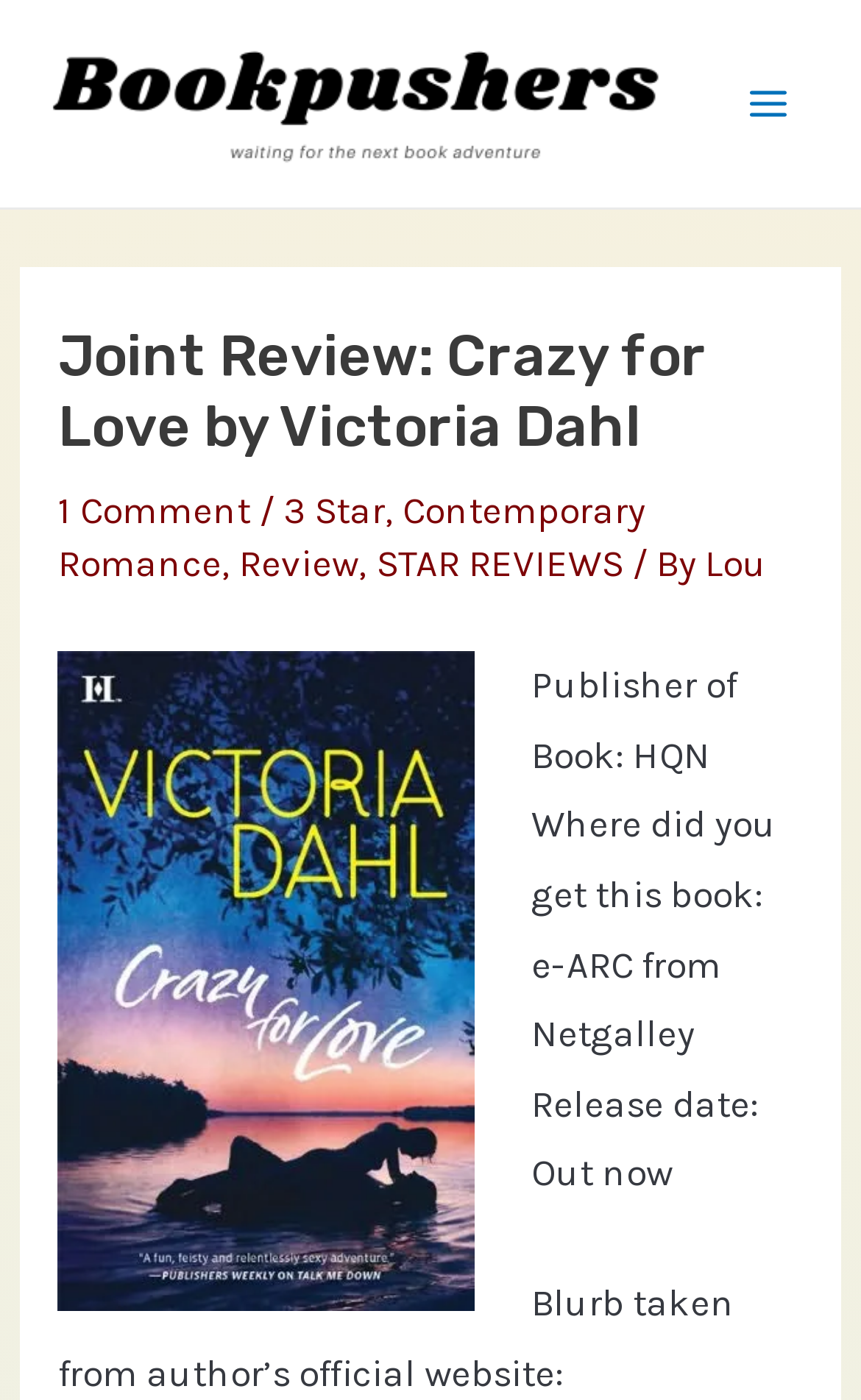Please determine the bounding box coordinates of the clickable area required to carry out the following instruction: "Click on the website logo". The coordinates must be four float numbers between 0 and 1, represented as [left, top, right, bottom].

[0.051, 0.027, 0.782, 0.122]